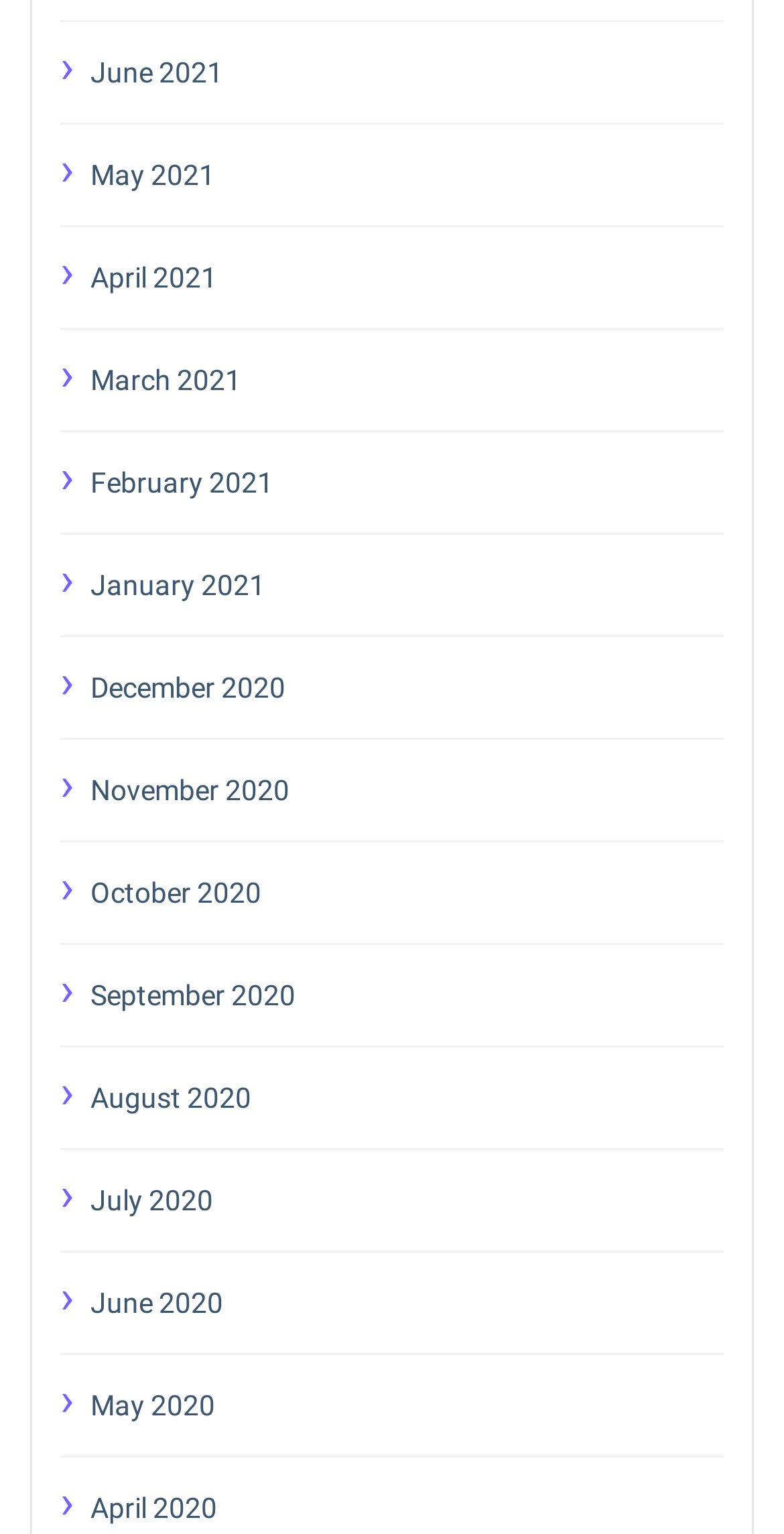Are the links arranged in chronological order?
Answer with a single word or phrase by referring to the visual content.

Yes